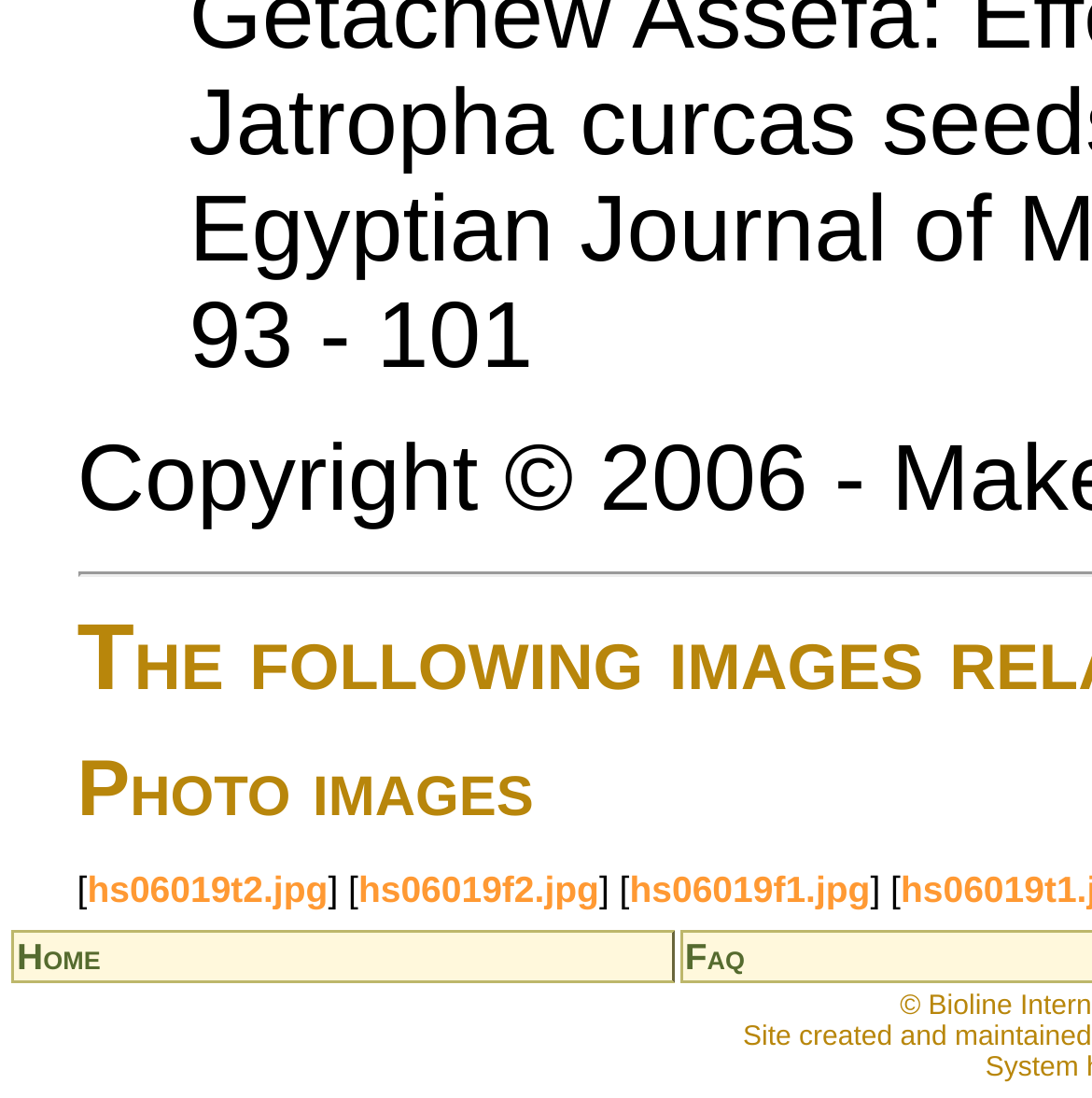Provide the bounding box coordinates of the HTML element described as: "Home". The bounding box coordinates should be four float numbers between 0 and 1, i.e., [left, top, right, bottom].

[0.015, 0.851, 0.092, 0.89]